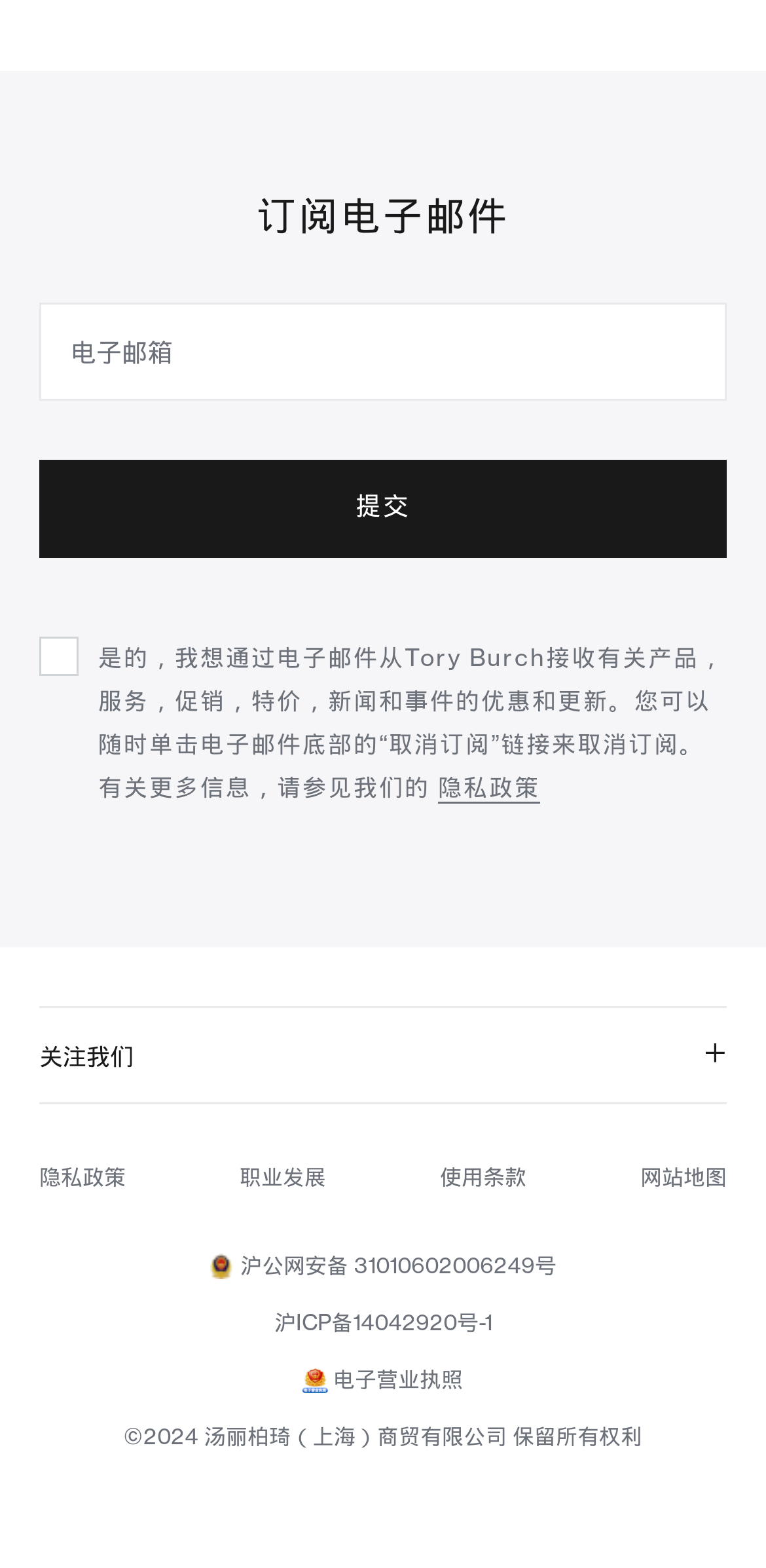Locate the bounding box coordinates of the clickable part needed for the task: "Click submit".

[0.051, 0.293, 0.949, 0.356]